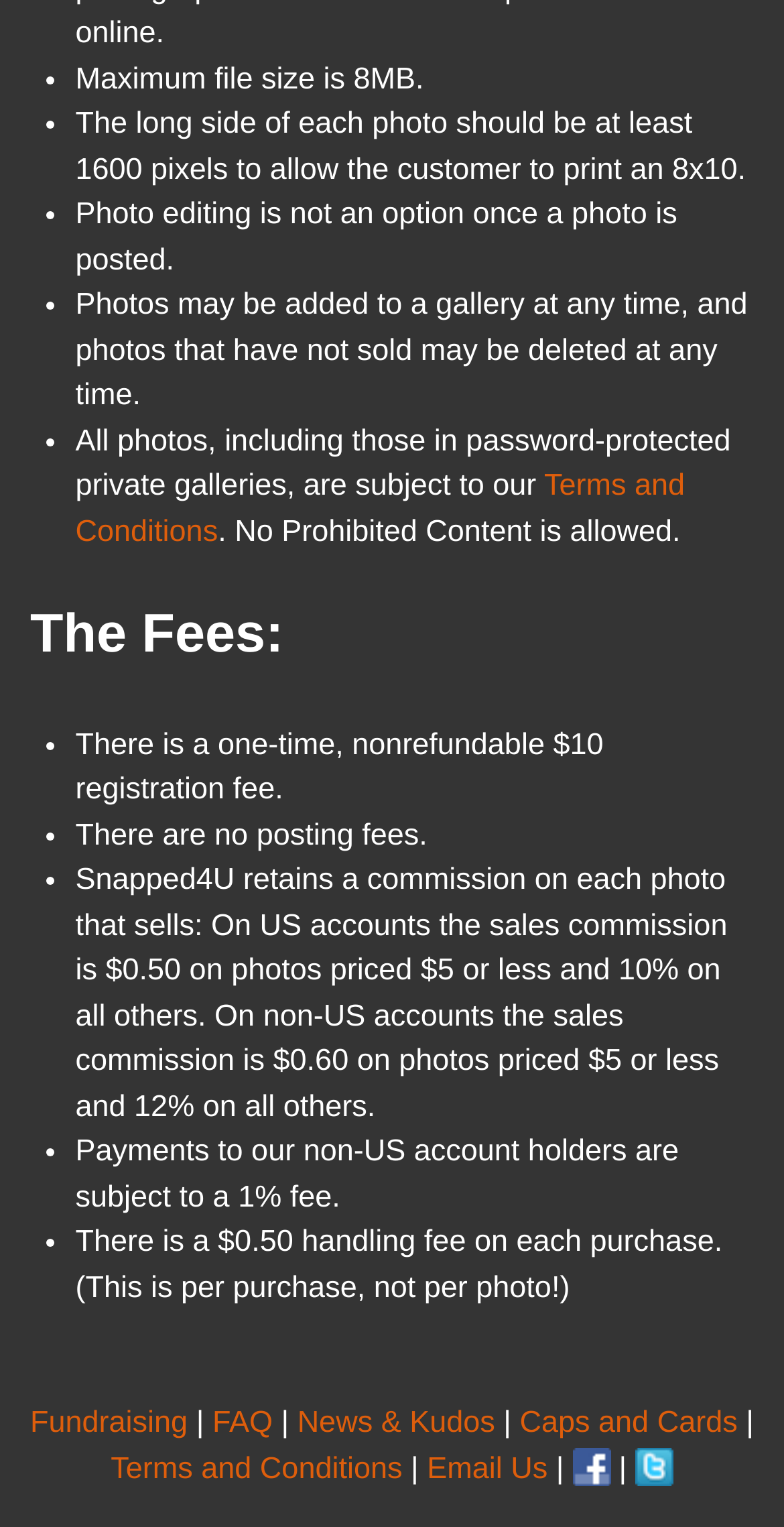Identify the bounding box for the given UI element using the description provided. Coordinates should be in the format (top-left x, top-left y, bottom-right x, bottom-right y) and must be between 0 and 1. Here is the description: Email Us

[0.545, 0.95, 0.699, 0.973]